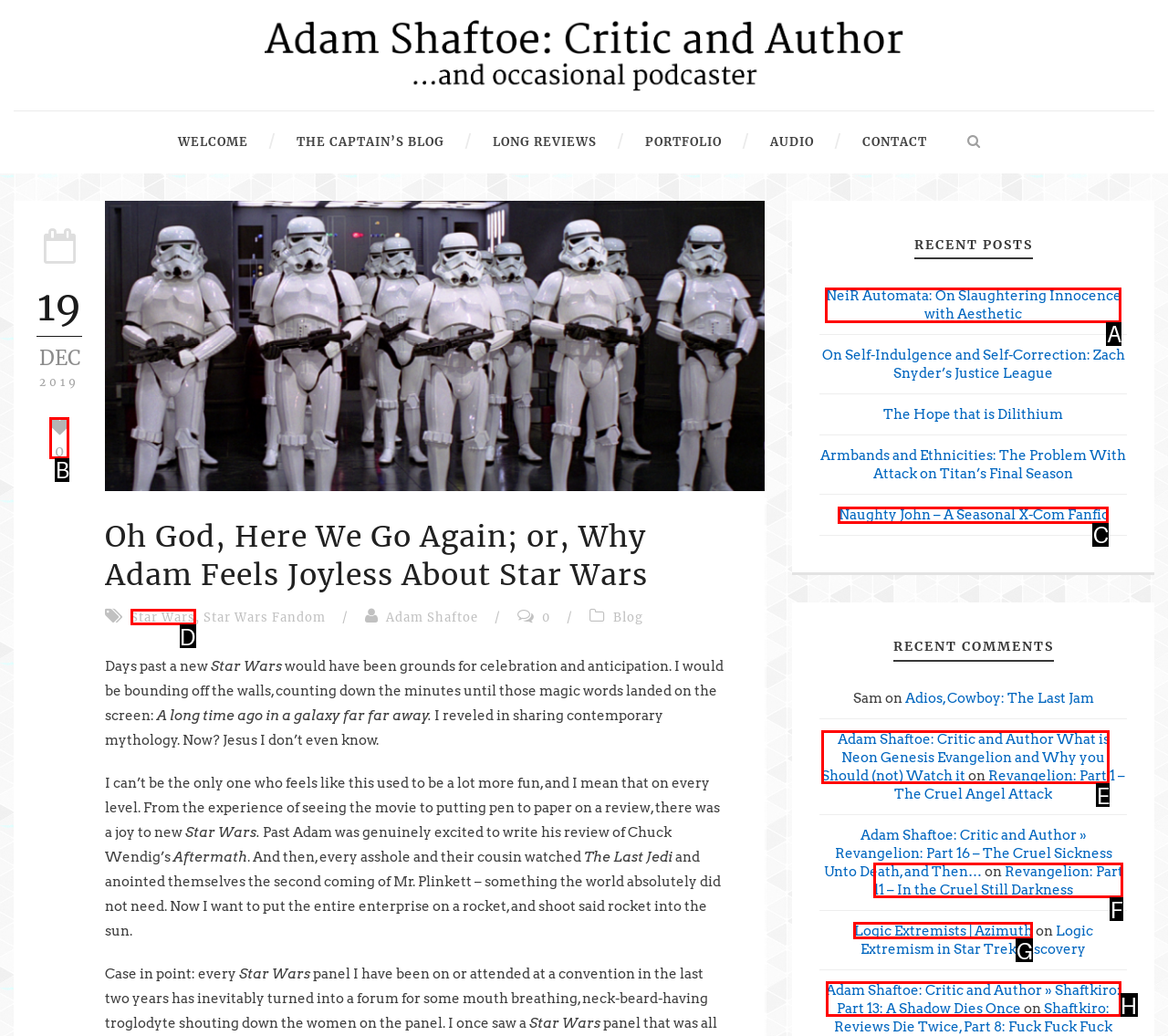From the given choices, identify the element that matches: Logic Extremists | Azimuth
Answer with the letter of the selected option.

G